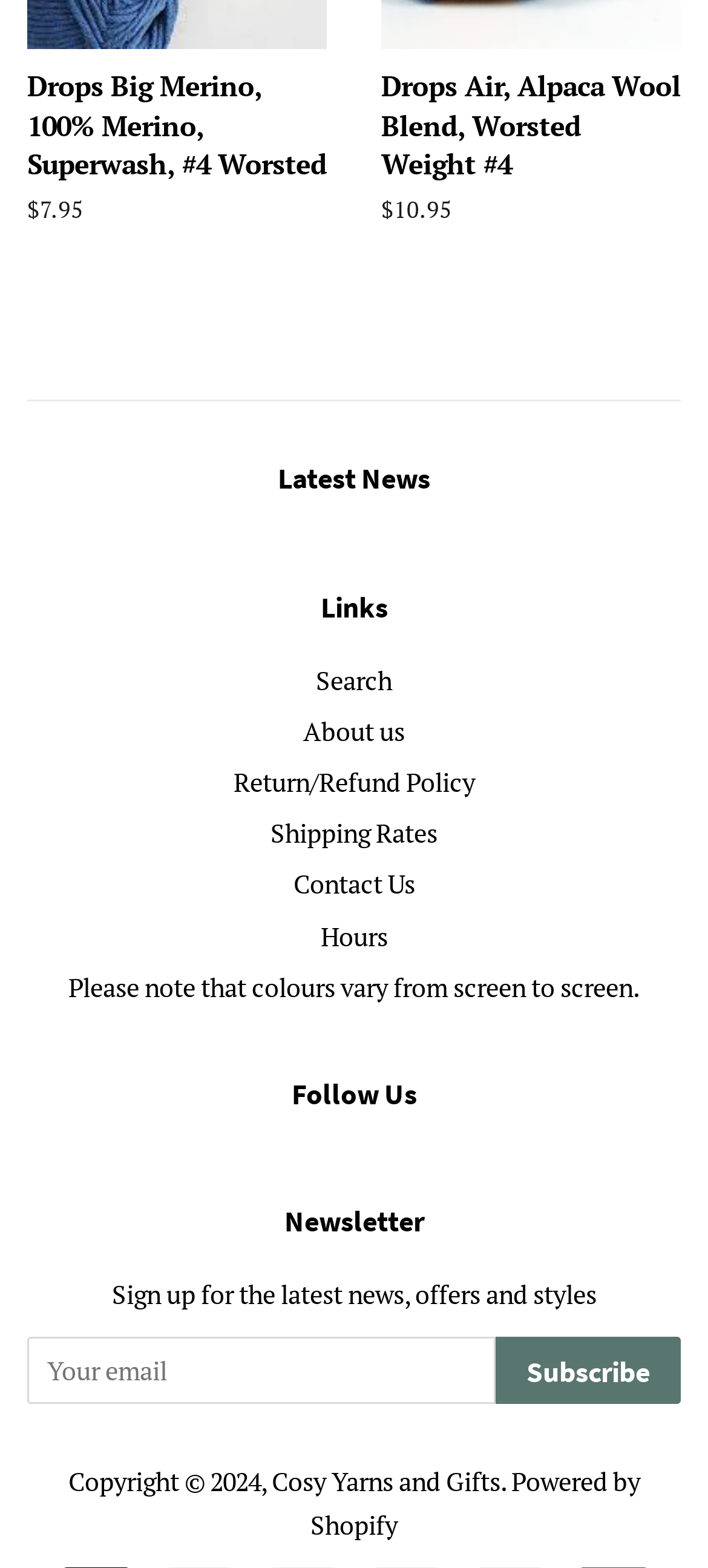For the element described, predict the bounding box coordinates as (top-left x, top-left y, bottom-right x, bottom-right y). All values should be between 0 and 1. Element description: Hours

[0.453, 0.586, 0.547, 0.608]